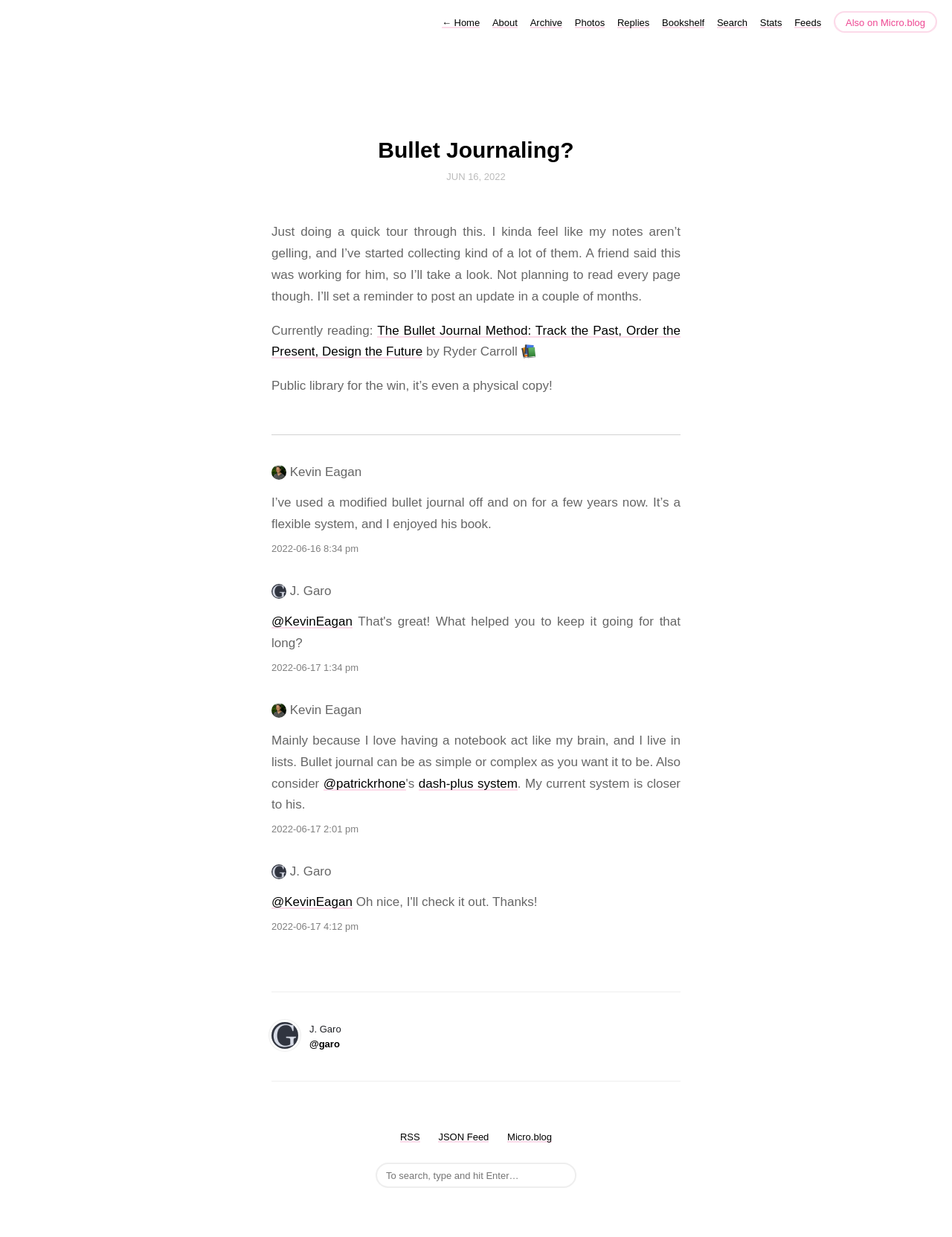What is the purpose of the textbox at the bottom of the webpage?
Give a one-word or short phrase answer based on the image.

To search